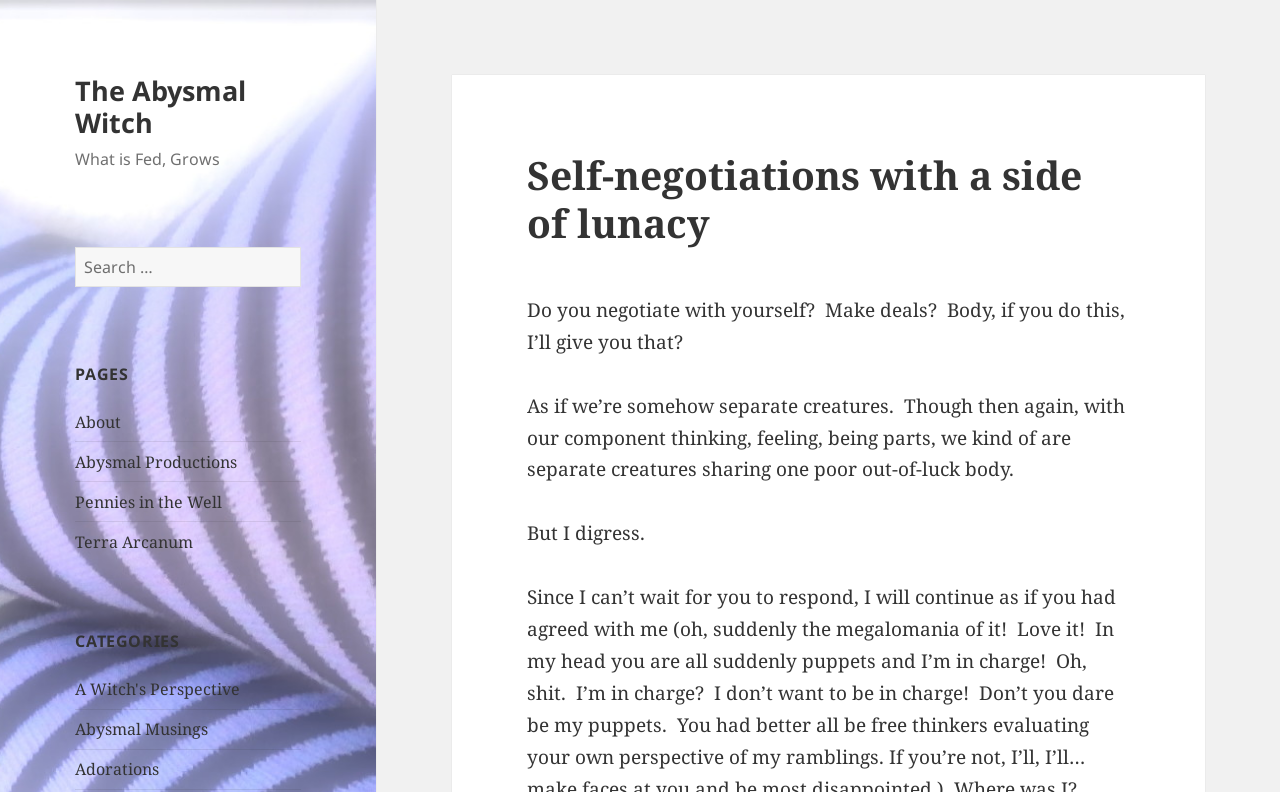Provide the bounding box coordinates of the HTML element described by the text: "Pennies in the Well".

[0.059, 0.62, 0.174, 0.648]